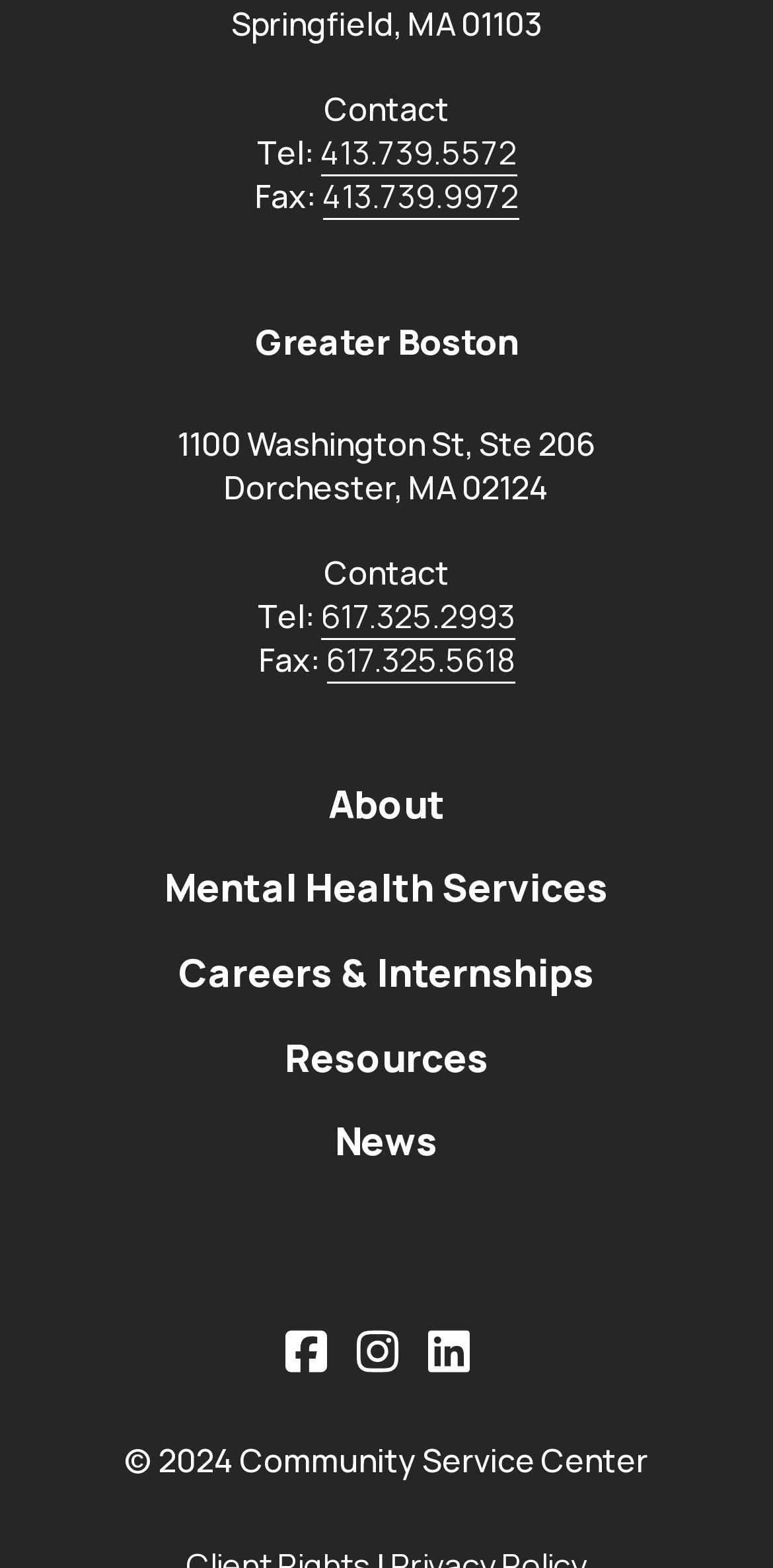Provide the bounding box coordinates of the section that needs to be clicked to accomplish the following instruction: "Visit the About page."

[0.424, 0.496, 0.576, 0.529]